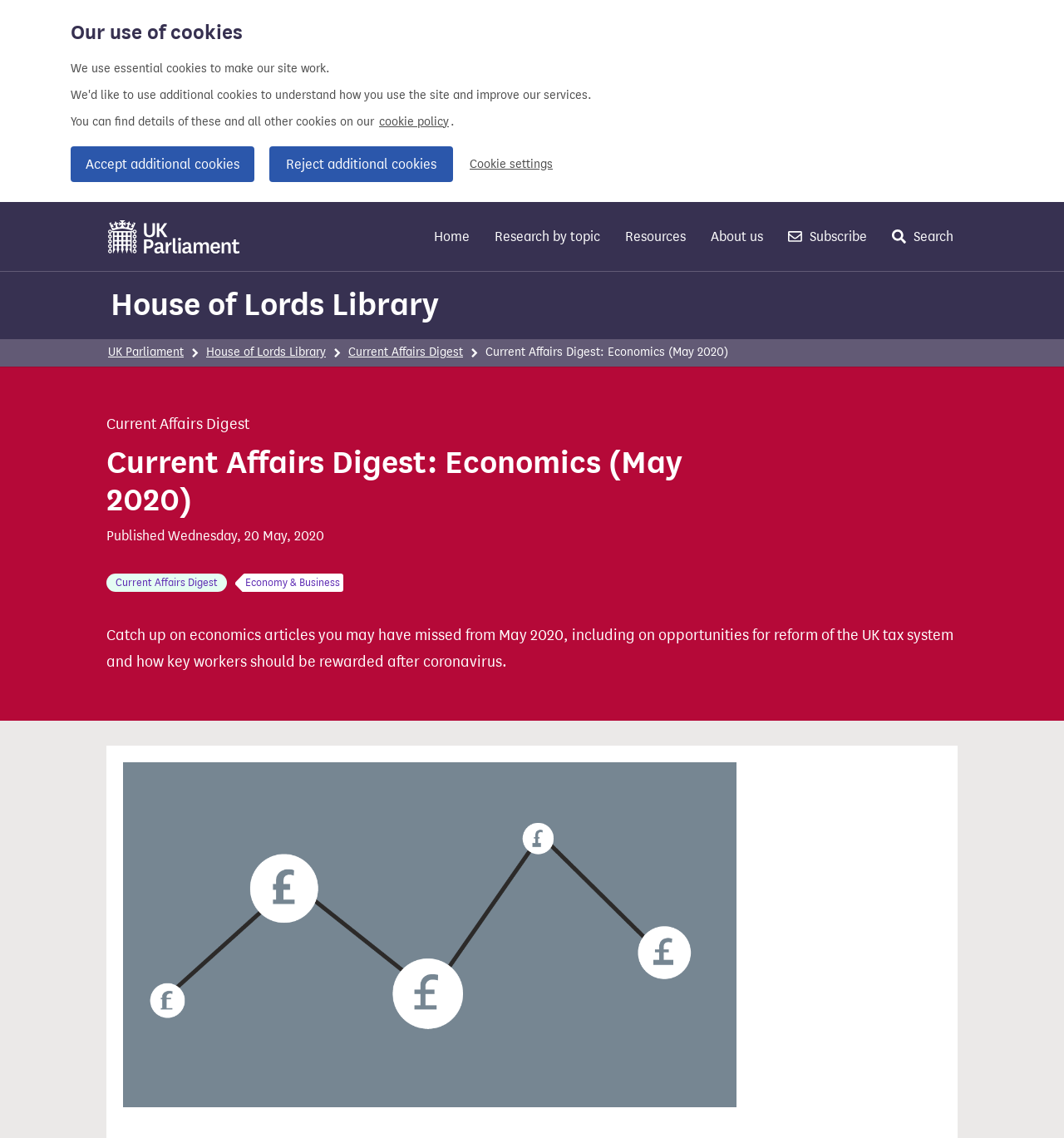Based on the visual content of the image, answer the question thoroughly: What is the date of publication of the current affairs digest?

I found this information in the time element which displays the date 'Wednesday, 20 May, 2020'.